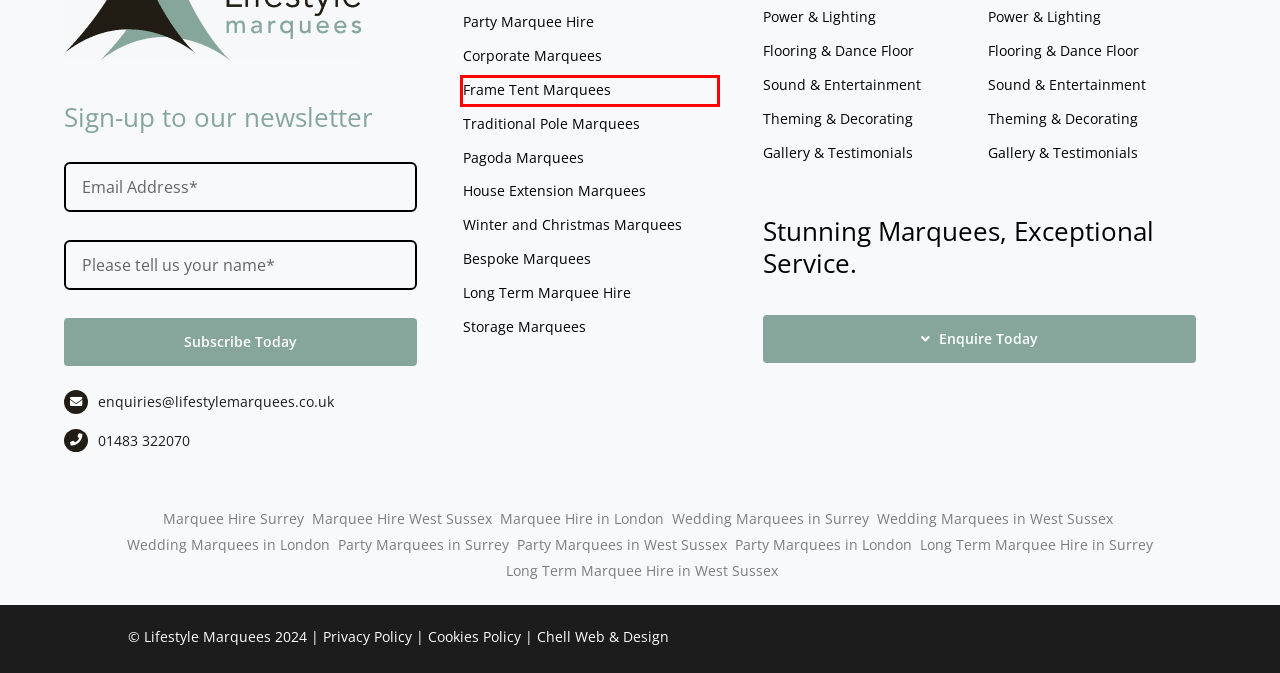Examine the screenshot of the webpage, which includes a red bounding box around an element. Choose the best matching webpage description for the page that will be displayed after clicking the element inside the red bounding box. Here are the candidates:
A. Frame Tent Marquees - Lifestyle Marquees Limited
B. House Extension Marquees
C. Party Marquee Hire | Surrey, Hampshire, Sussex. 01483 322070
D. Marquee Power & Lighting | Professional, Safe, Qualified
E. Traditional Pole Marquees, Call 01483 322070
F. Wedding Marquees in London | Call 01483 322070
G. Bespoke Marquees
H. Chell Web & Design - Bespoke Business Websites & Graphics

A